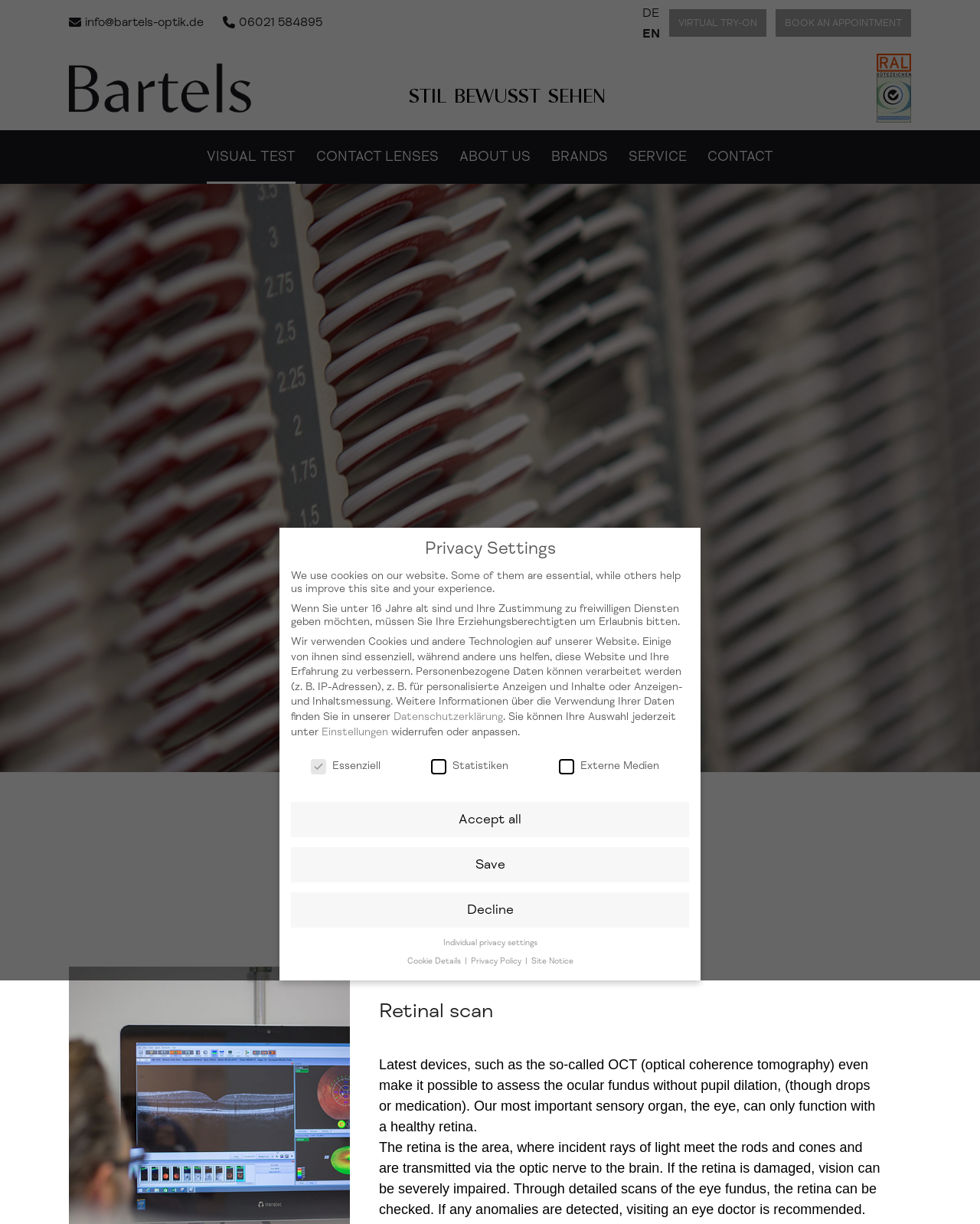Use a single word or phrase to answer the question: What is the company name?

Christian Bartels Optik